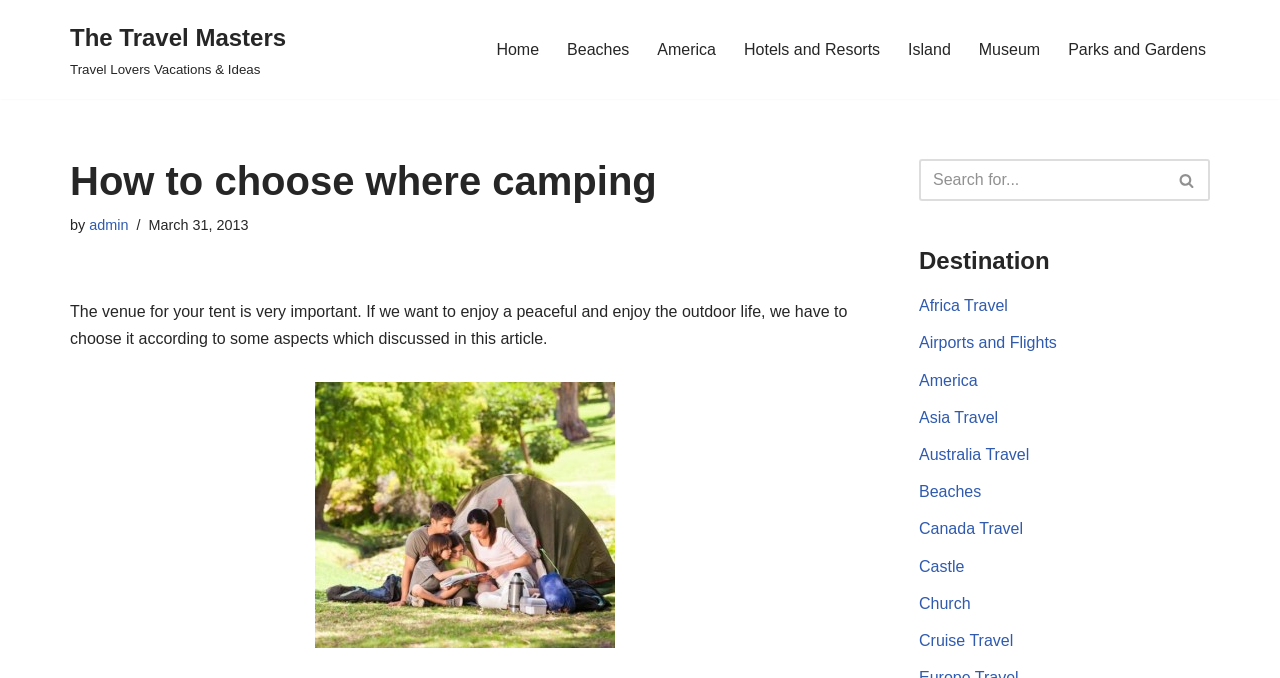Please identify the bounding box coordinates of the element that needs to be clicked to execute the following command: "Search for a destination". Provide the bounding box using four float numbers between 0 and 1, formatted as [left, top, right, bottom].

[0.718, 0.235, 0.945, 0.297]